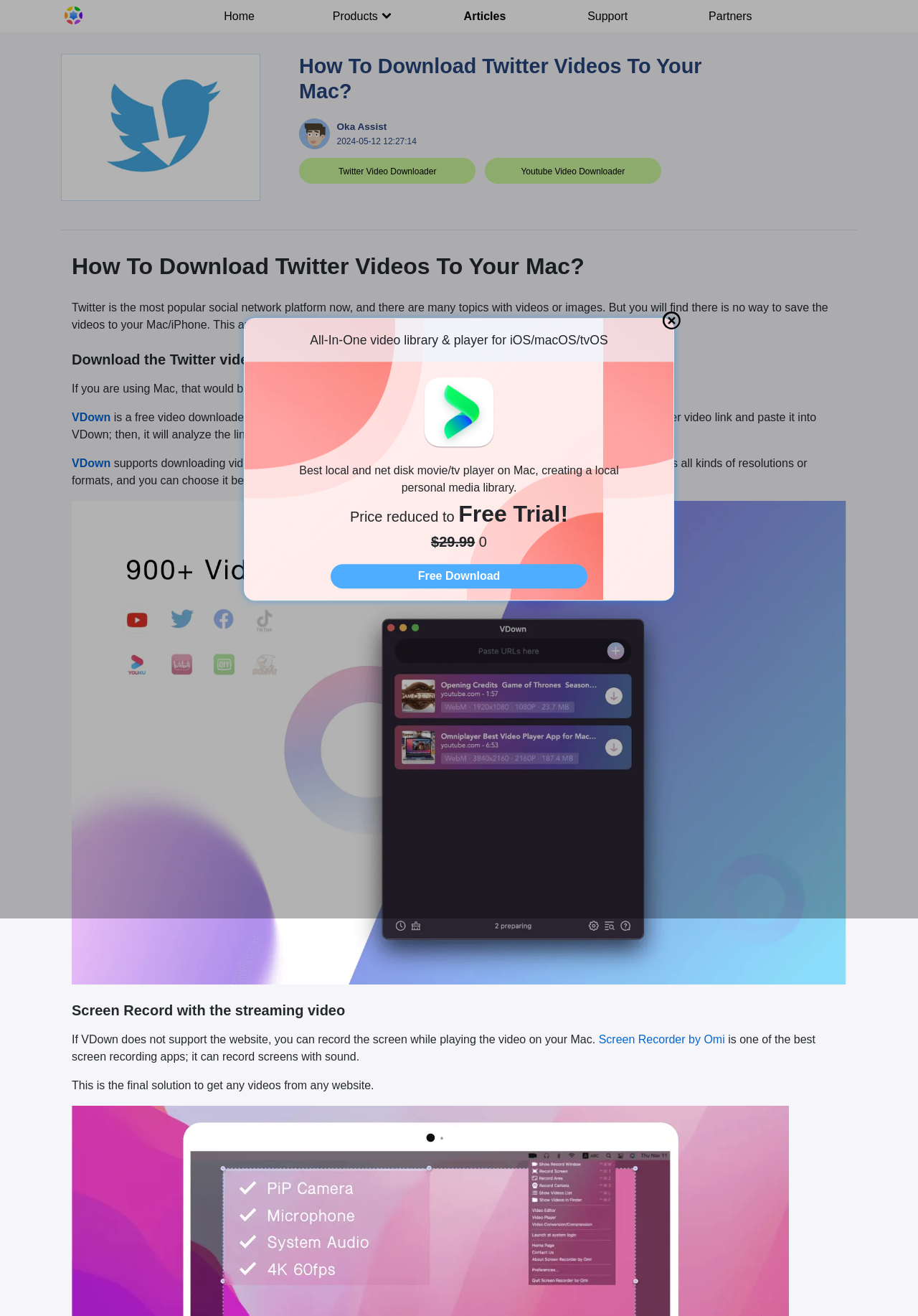Identify the bounding box for the described UI element: "Free Download".

[0.36, 0.428, 0.64, 0.447]